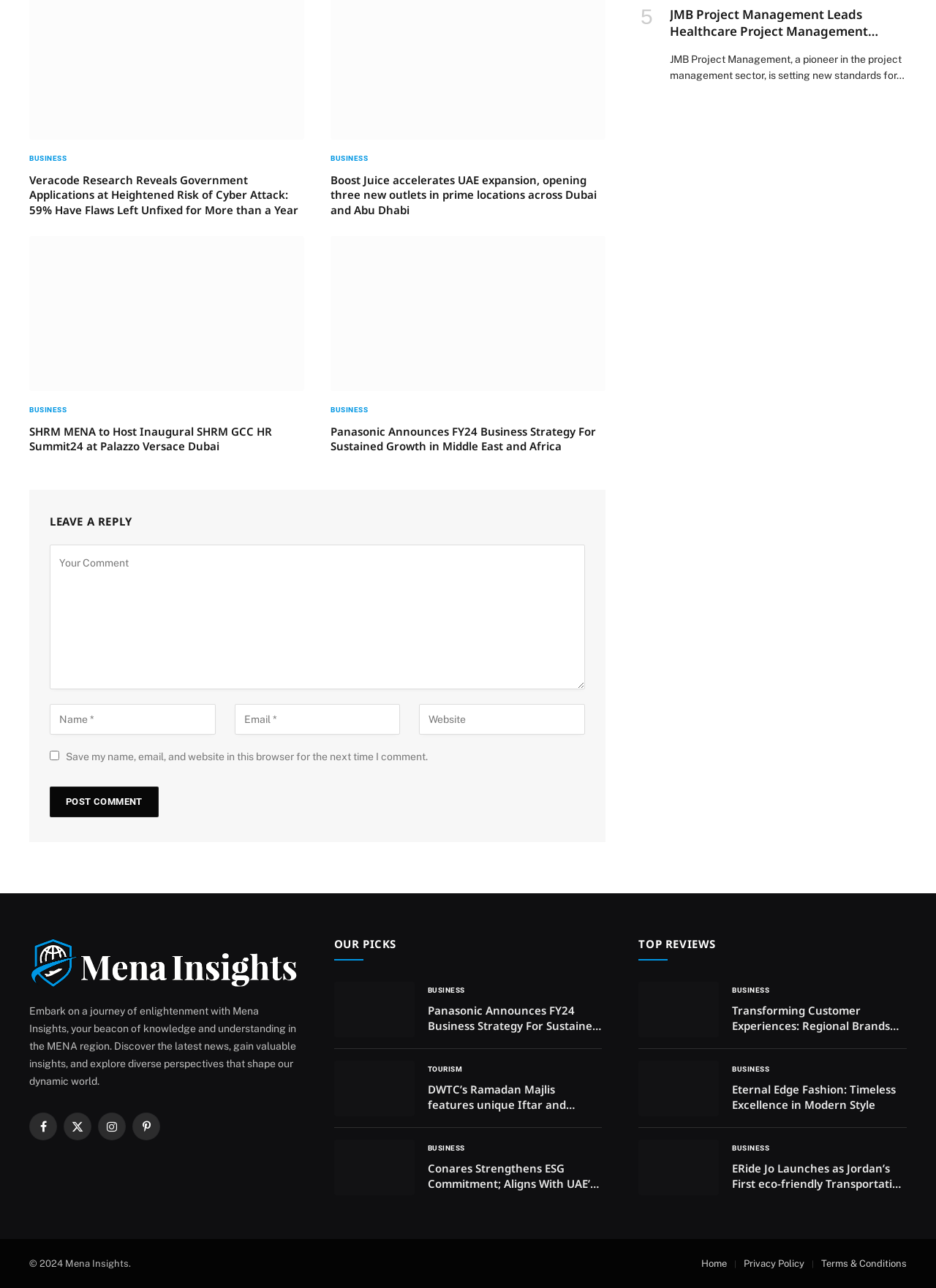Respond to the question below with a single word or phrase:
What is the category of the article 'Panasonic Announces FY24 Business Strategy For Sustained Growth in Middle East and Africa'?

BUSINESS